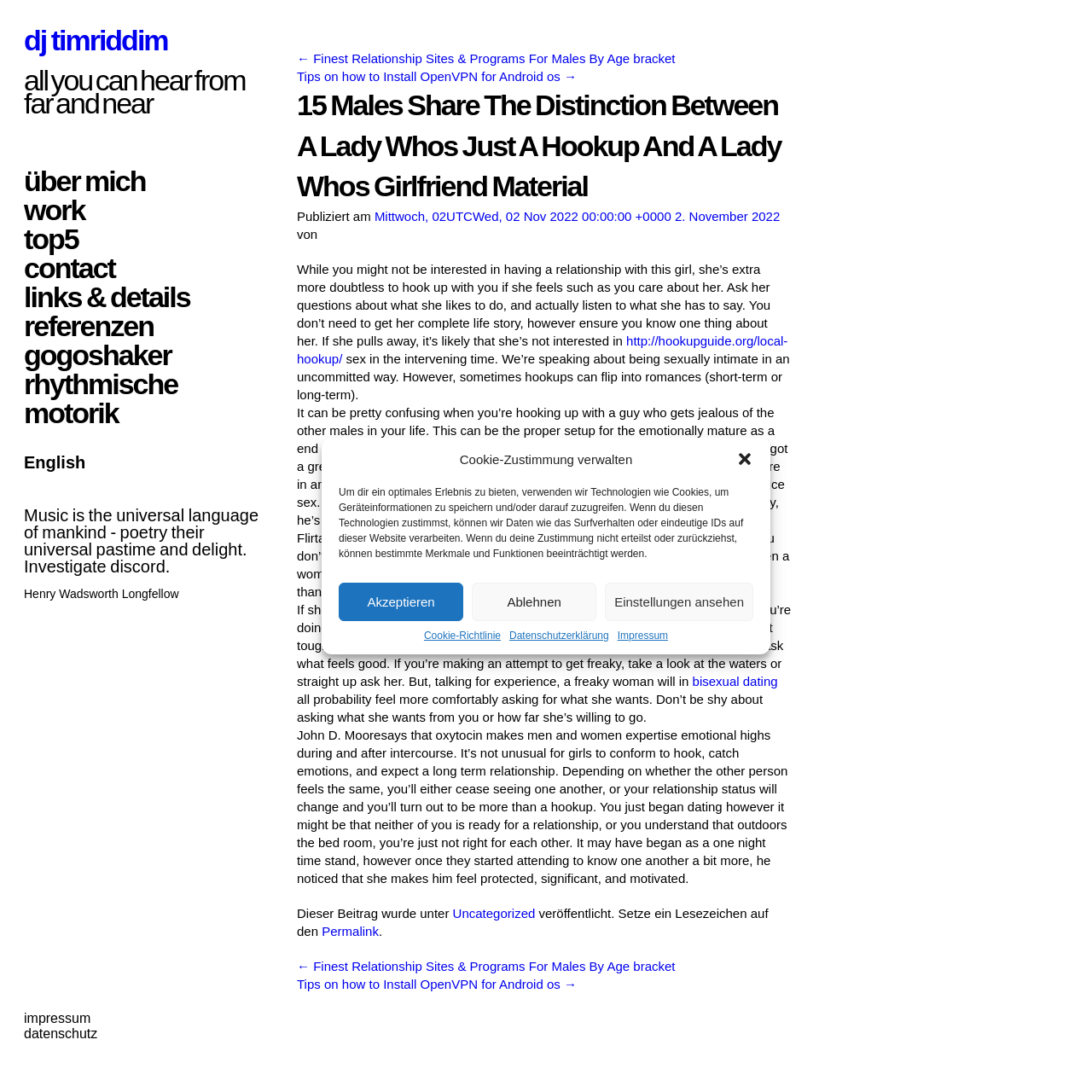Can you extract the primary headline text from the webpage?

15 Males Share The Distinction Between A Lady Whos Just A Hookup And A Lady Whos Girlfriend Material